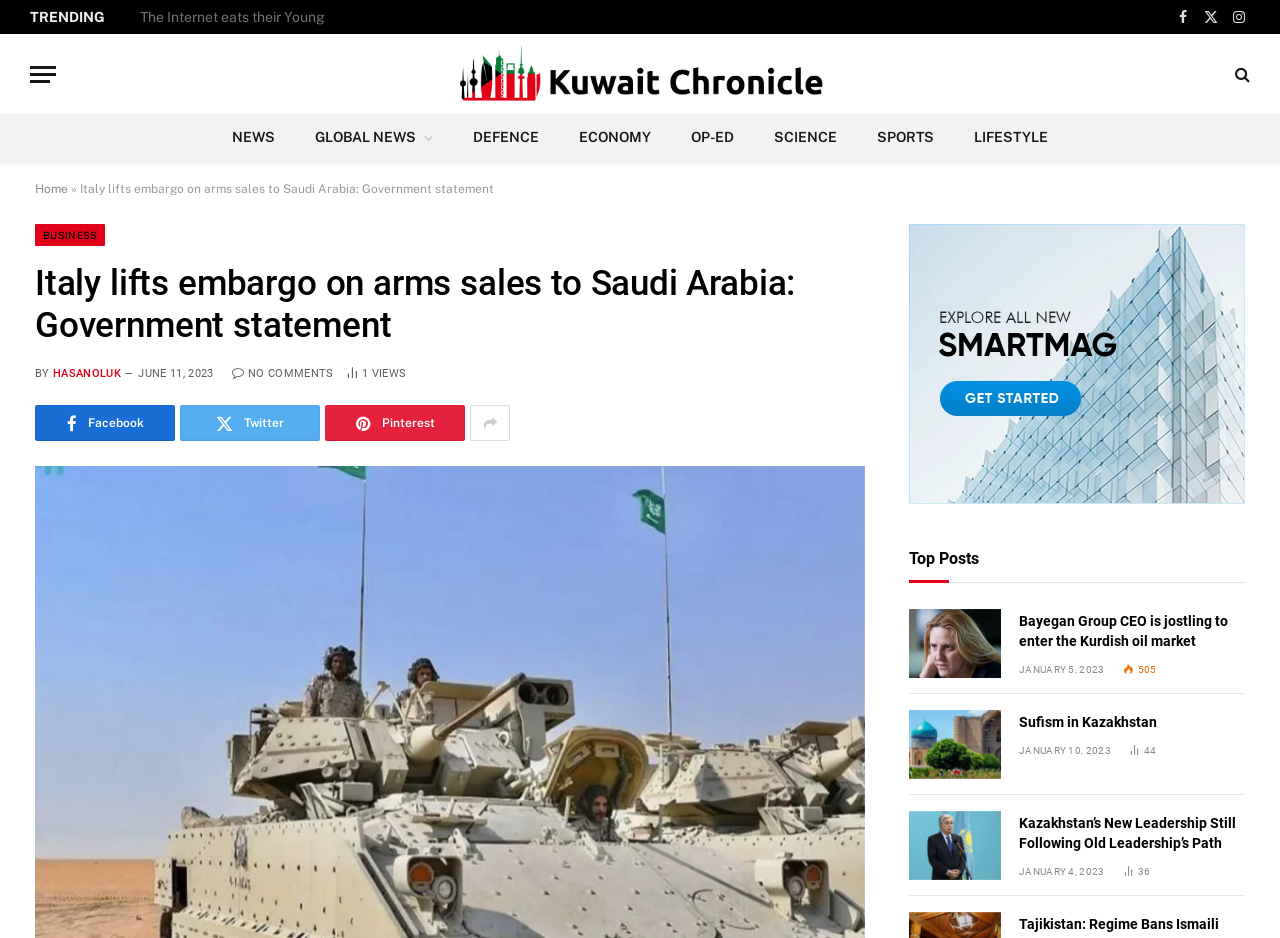Please identify the bounding box coordinates of the element's region that needs to be clicked to fulfill the following instruction: "View the top posts". The bounding box coordinates should consist of four float numbers between 0 and 1, i.e., [left, top, right, bottom].

[0.71, 0.586, 0.765, 0.606]